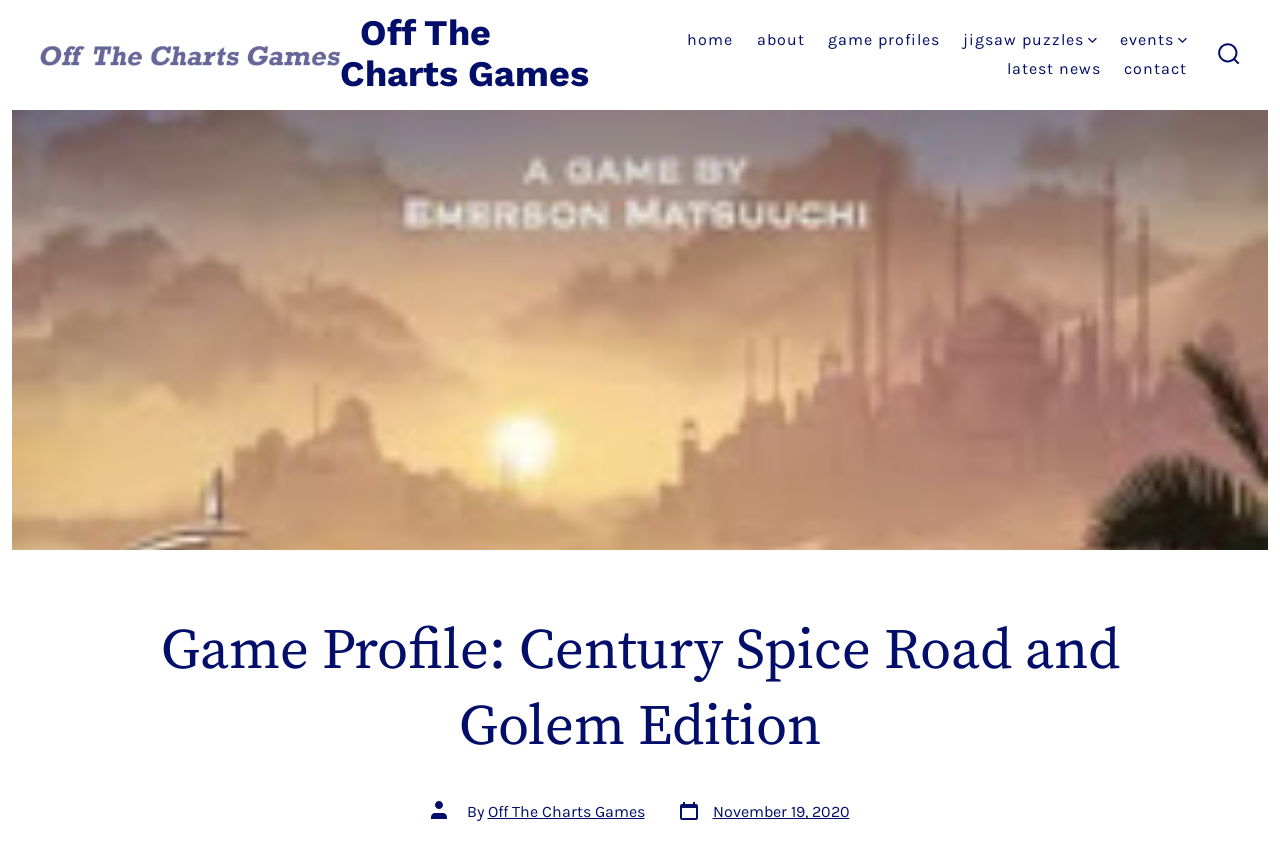What is the purpose of the button on the top-right corner?
Using the image as a reference, answer with just one word or a short phrase.

Search toggle